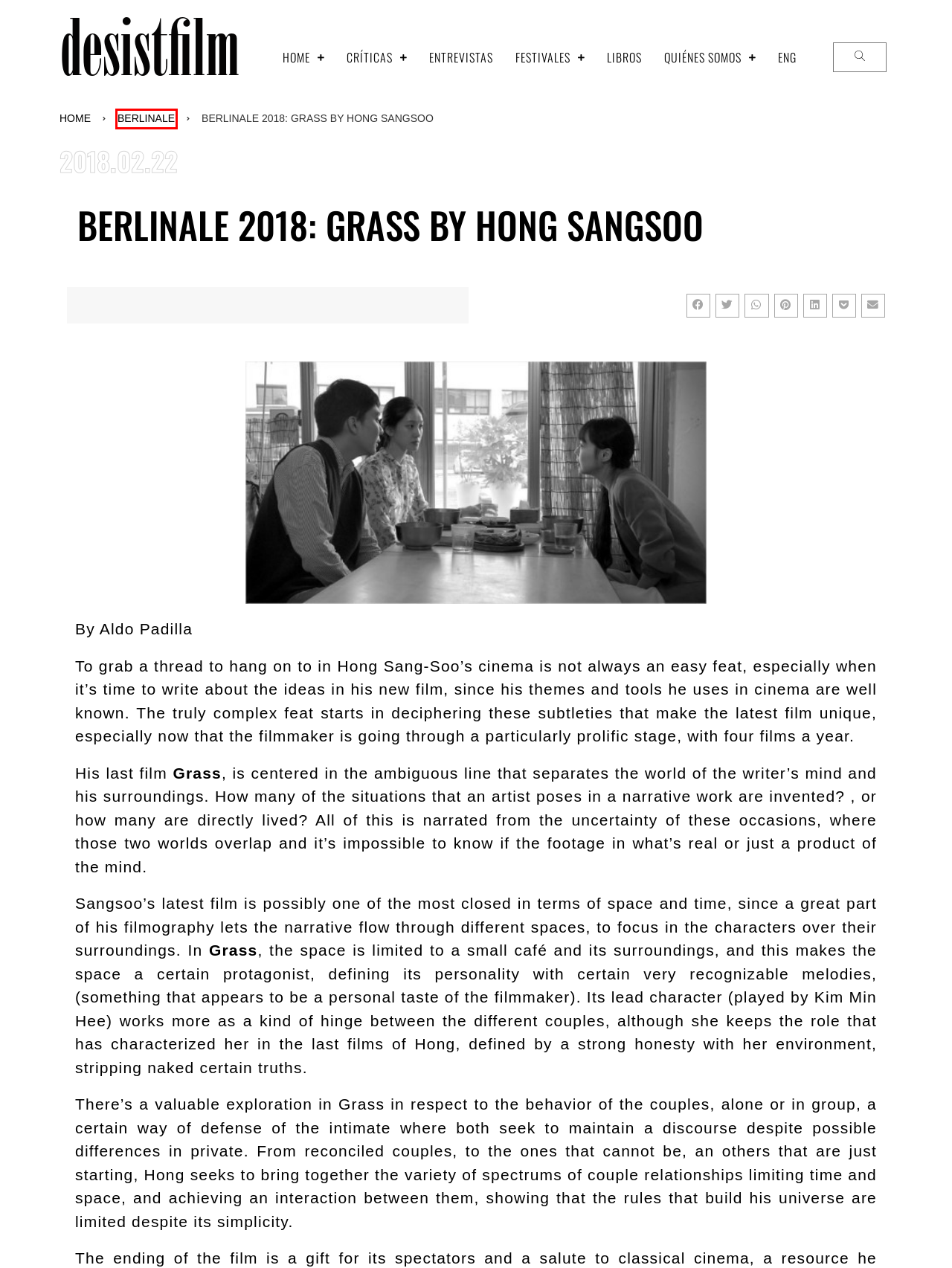Inspect the provided webpage screenshot, concentrating on the element within the red bounding box. Select the description that best represents the new webpage after you click the highlighted element. Here are the candidates:
A. Libros – desistfilm
B. Berlinale – desistfilm
C. BERLINALE 2018: SEASON OF THE DEVIL BY LAV DIAZ – desistfilm
D. Entrevistas – desistfilm
E. desistfilm – film as  a poetic object. as a unique, magical experience.
F. Festivales – desistfilm
G. Críticas – desistfilm
H. ENG – desistfilm

B